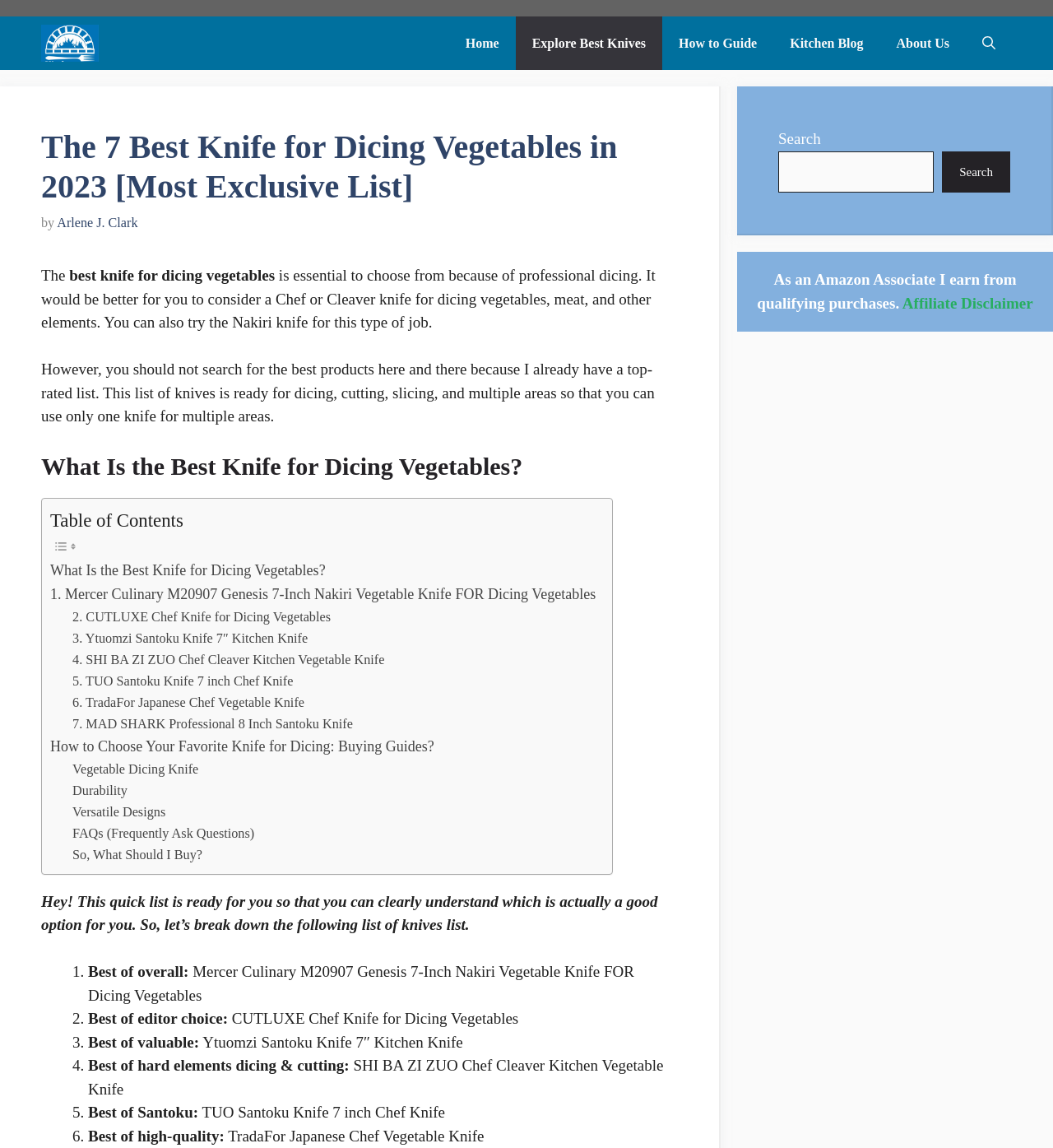Provide an in-depth caption for the webpage.

This webpage is about finding the best knife for dicing vegetables. At the top, there is a navigation bar with links to "Kitchen Finer", "Home", "Explore Best Knives", "How to Guide", "Kitchen Blog", and "About Us". On the right side of the navigation bar, there is a search bar with a button.

Below the navigation bar, there is a heading that reads "The 7 Best Knife for Dicing Vegetables in 2023 [Most Exclusive List]". The author of the article is Arlene J. Clark. The article starts by explaining the importance of choosing the right knife for dicing vegetables and how it can make a difference in professional dicing.

The article then asks the question "What Is the Best Knife for Dicing Vegetables?" and provides a table of contents with links to different sections of the article. The sections include a list of seven knives, each with a brief description and a link to more information. The knives are Mercer Culinary M20907 Genesis 7-Inch Nakiri Vegetable Knife, CUTLUXE Chef Knife, Ytuomzi Santoku Knife 7″ Kitchen Knife, SHI BA ZI ZUO Chef Cleaver Kitchen Vegetable Knife, TUO Santoku Knife 7 inch Chef Knife, TradaFor Japanese Chef Vegetable Knife, and MAD SHARK Professional 8 Inch Santoku Knife.

After the list of knives, there is a section on how to choose the right knife, with links to different buying guides. The article then concludes with a summary of the top-rated knives and a call to action to buy one.

At the bottom of the page, there is a disclaimer that the author earns from qualifying purchases as an Amazon Associate, and a link to an affiliate disclaimer.